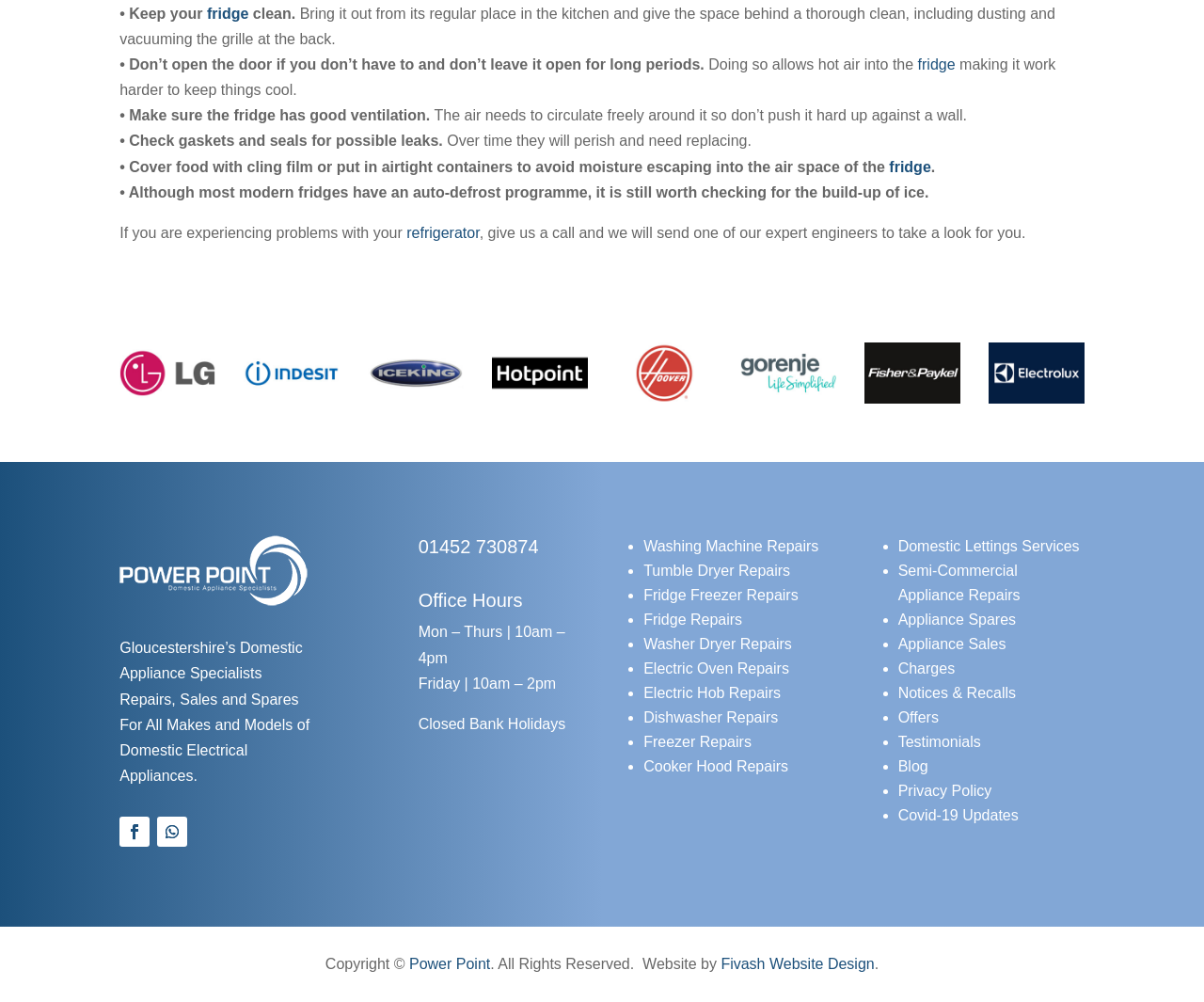What is the purpose of the webpage?
Please elaborate on the answer to the question with detailed information.

The webpage appears to be a website for a company that specializes in repairing domestic appliances, such as refrigerators, washing machines, and ovens. The website provides information on the services offered, including repairs, sales, and spares, as well as contact information and office hours.